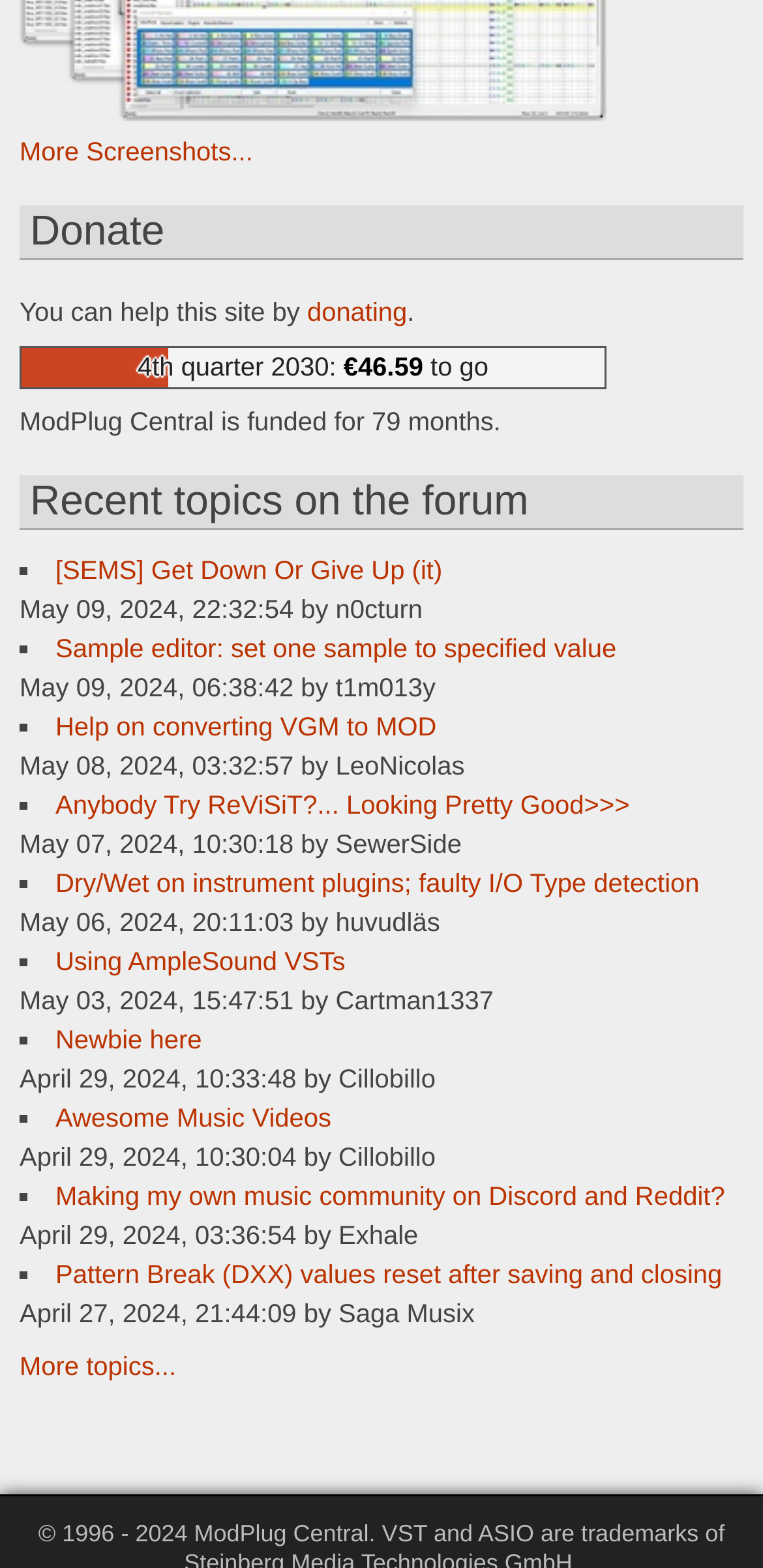Using the information from the screenshot, answer the following question thoroughly:
What is the current funding status of ModPlug Central?

I looked for the funding status of ModPlug Central and found the text '4th quarter 2030: €46.59 to go'. This indicates that ModPlug Central needs €46.59 to reach its funding goal.